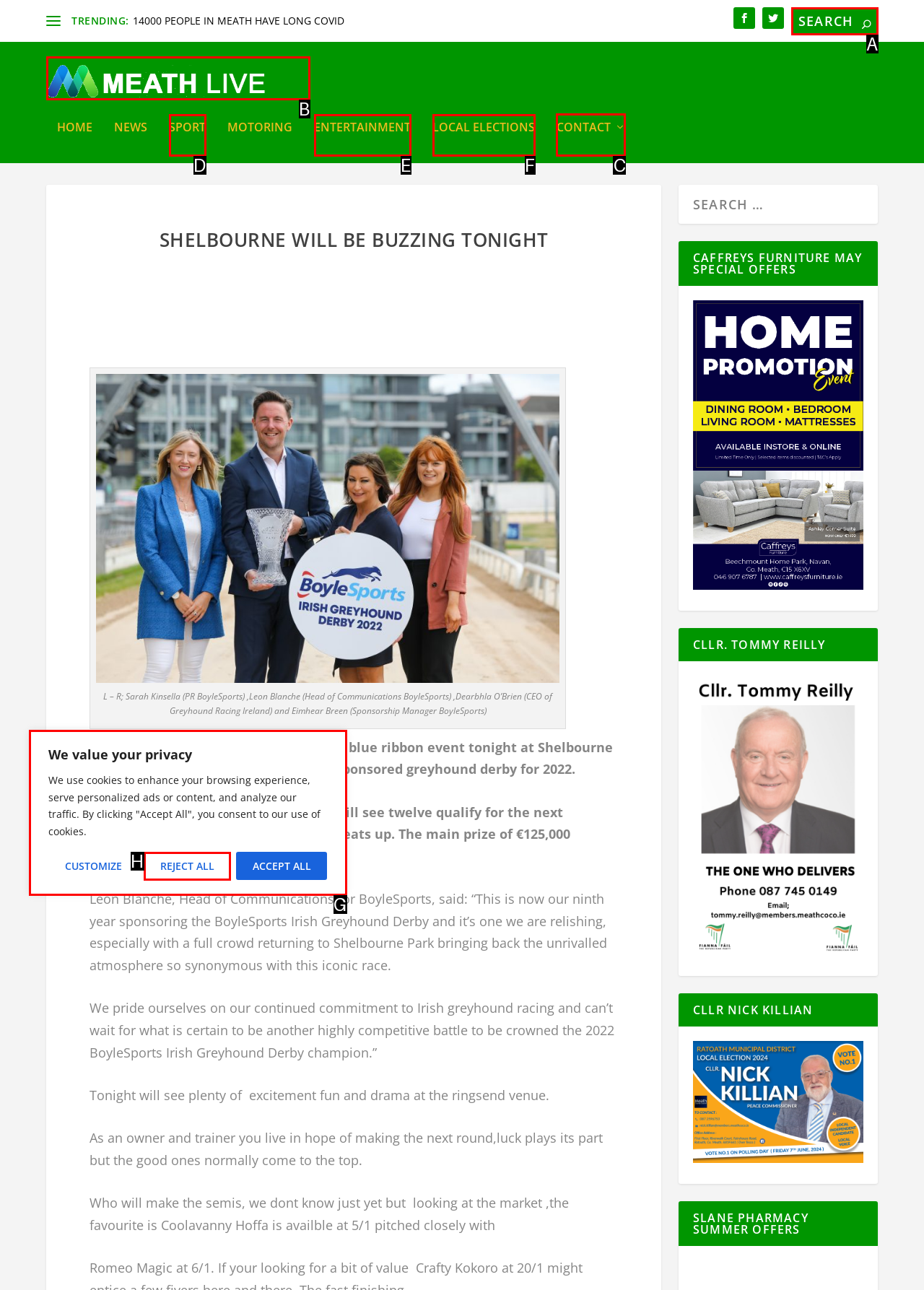Determine the correct UI element to click for this instruction: View CONTACT information. Respond with the letter of the chosen element.

C